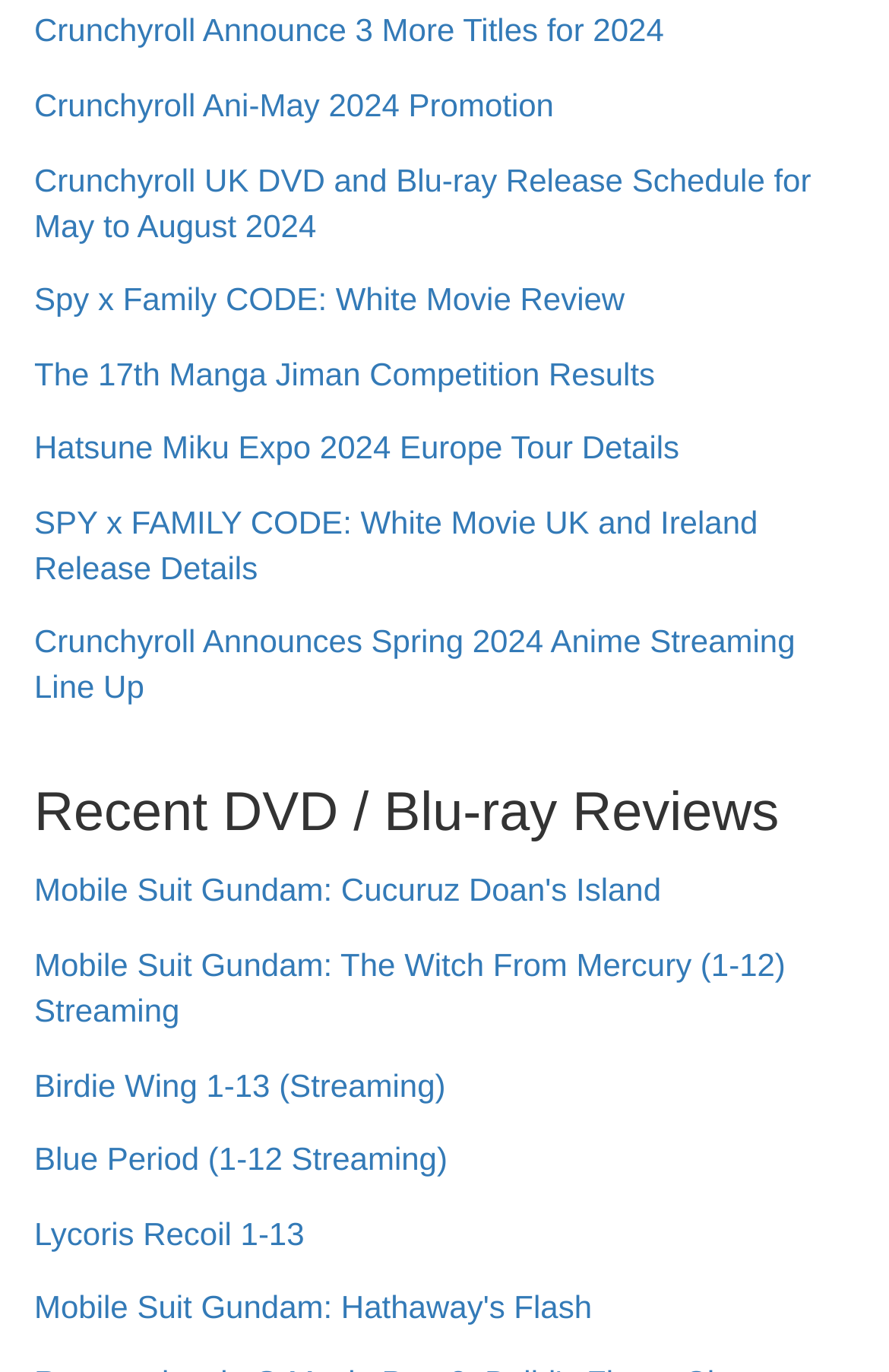Respond concisely with one word or phrase to the following query:
What is the title of the first link?

Crunchyroll Announce 3 More Titles for 2024